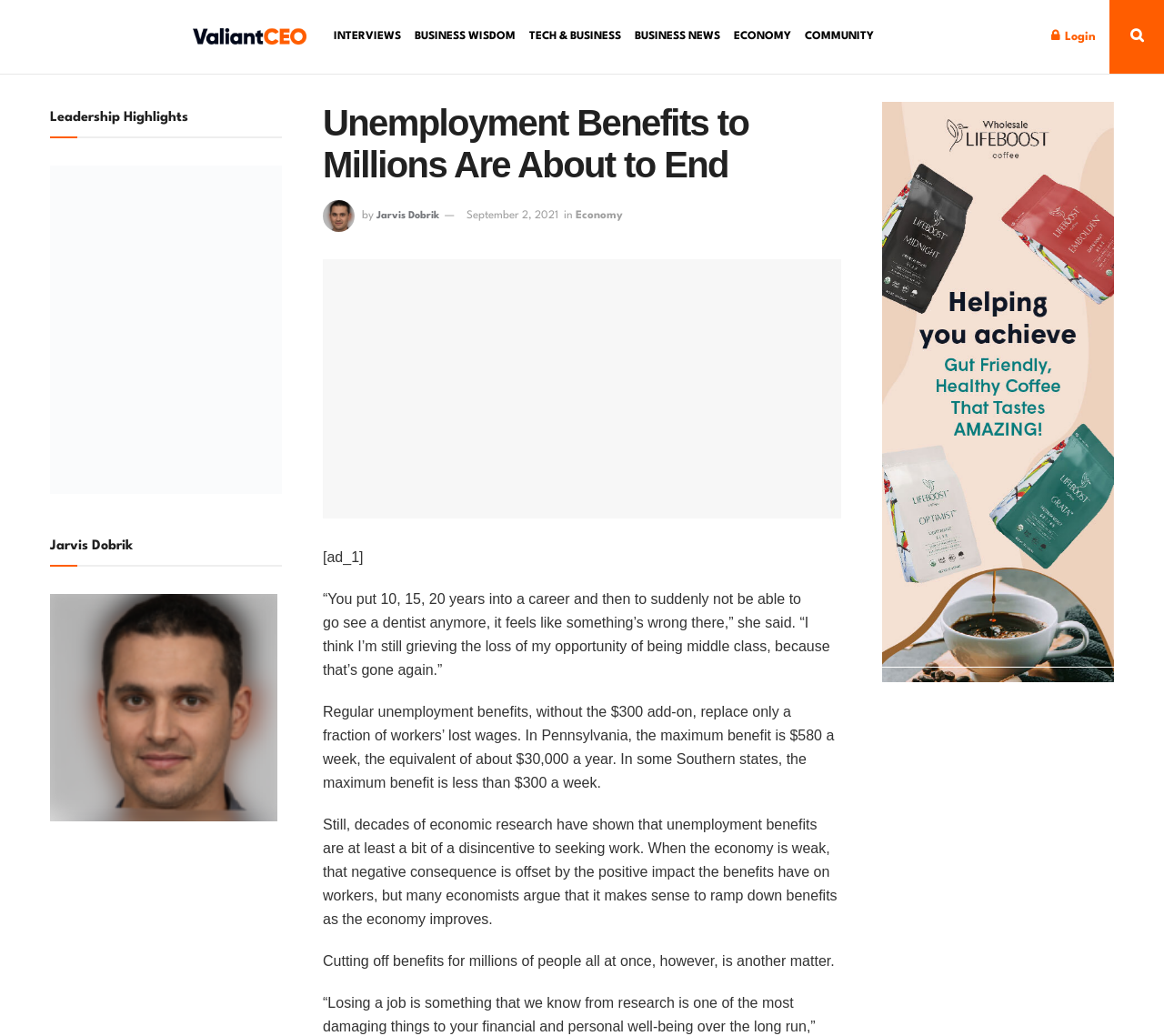Determine the coordinates of the bounding box for the clickable area needed to execute this instruction: "Go to INTERVIEWS".

[0.287, 0.0, 0.344, 0.071]